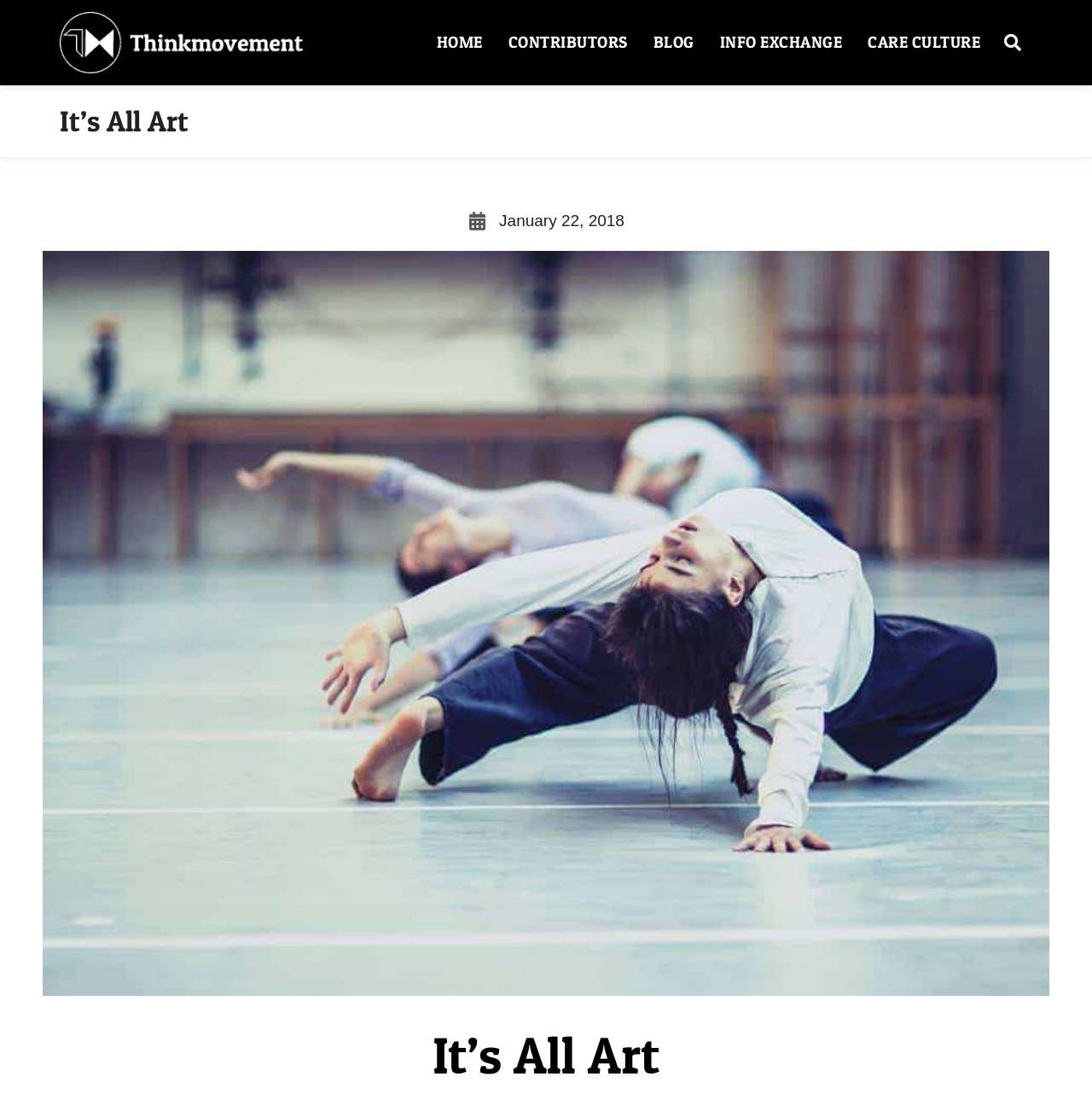What is the name of the website?
Please ensure your answer to the question is detailed and covers all necessary aspects.

I found the text 'Think Movement' associated with the logo and the top navigation link, which suggests it is the name of the website.